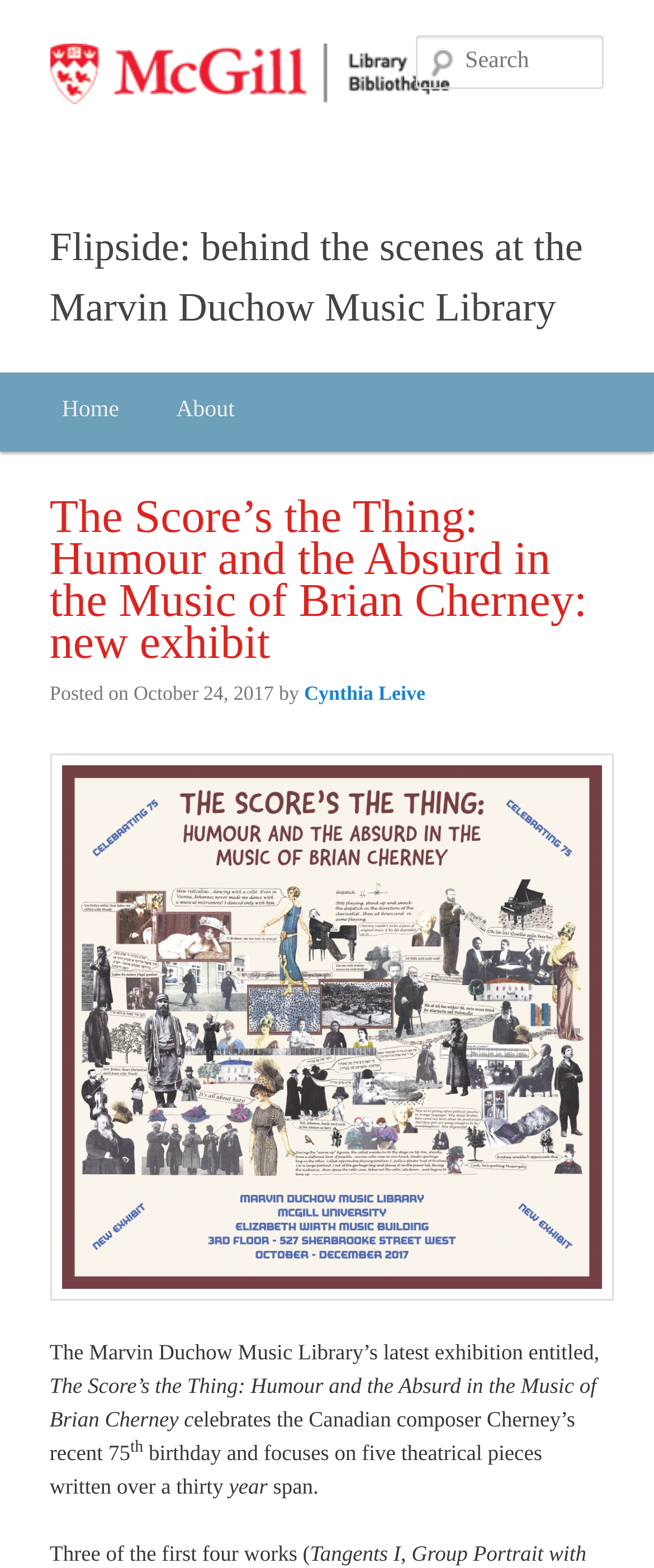Pinpoint the bounding box coordinates of the element to be clicked to execute the instruction: "Go to Flipside: behind the scenes at the Marvin Duchow Music Library".

[0.076, 0.144, 0.891, 0.211]